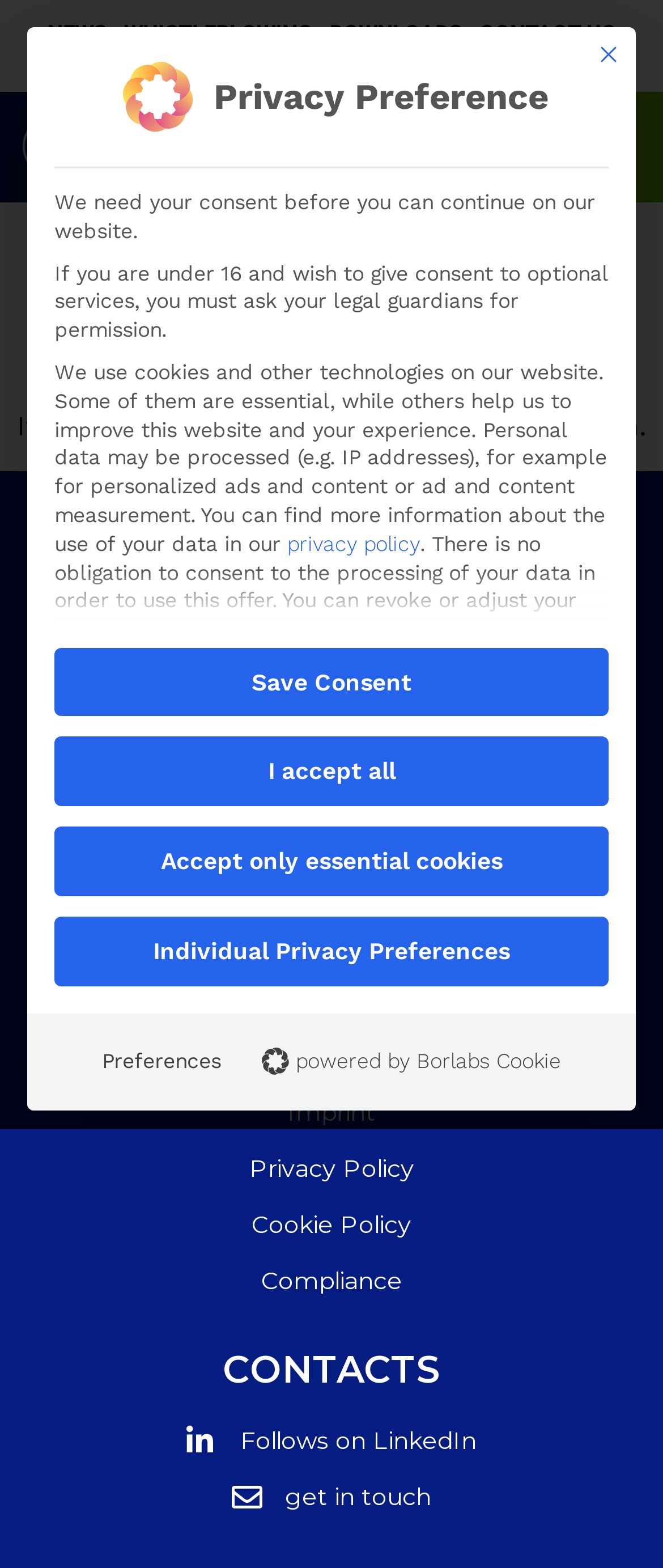Using the provided element description "powered by Borlabs Cookie", determine the bounding box coordinates of the UI element.

[0.364, 0.659, 0.877, 0.695]